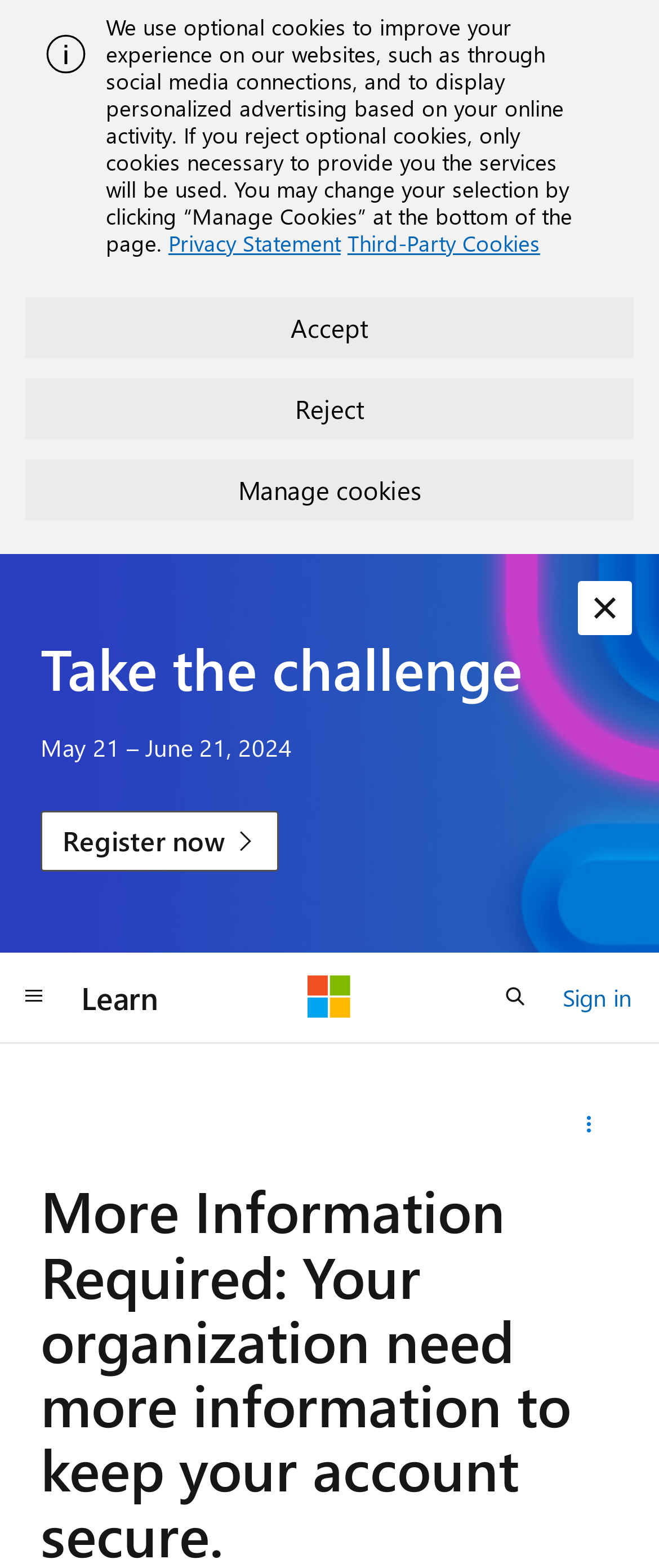Please find the bounding box coordinates (top-left x, top-left y, bottom-right x, bottom-right y) in the screenshot for the UI element described as follows: Learn

[0.103, 0.616, 0.262, 0.656]